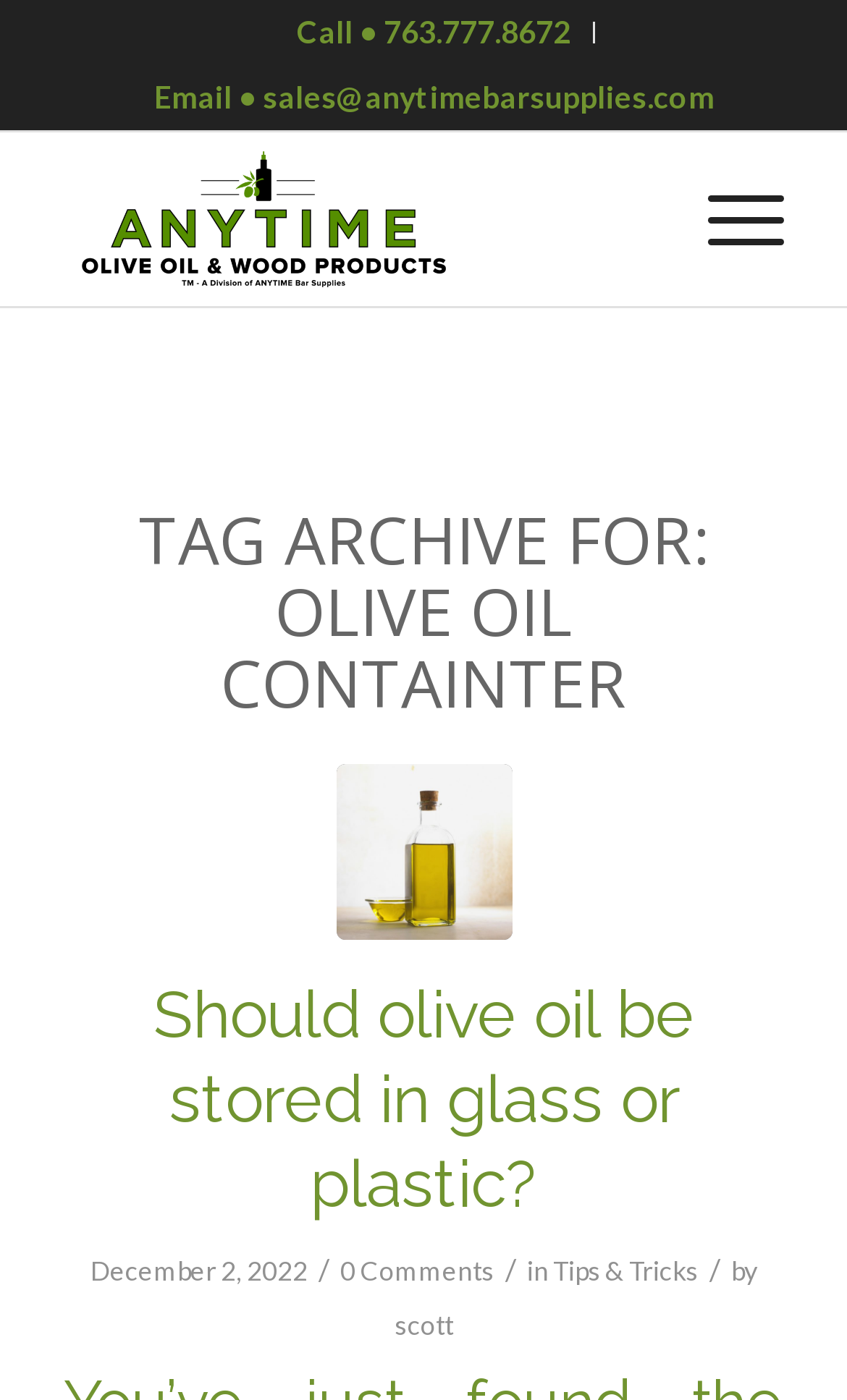Find the bounding box coordinates of the element to click in order to complete the given instruction: "View the comments."

[0.401, 0.896, 0.583, 0.919]